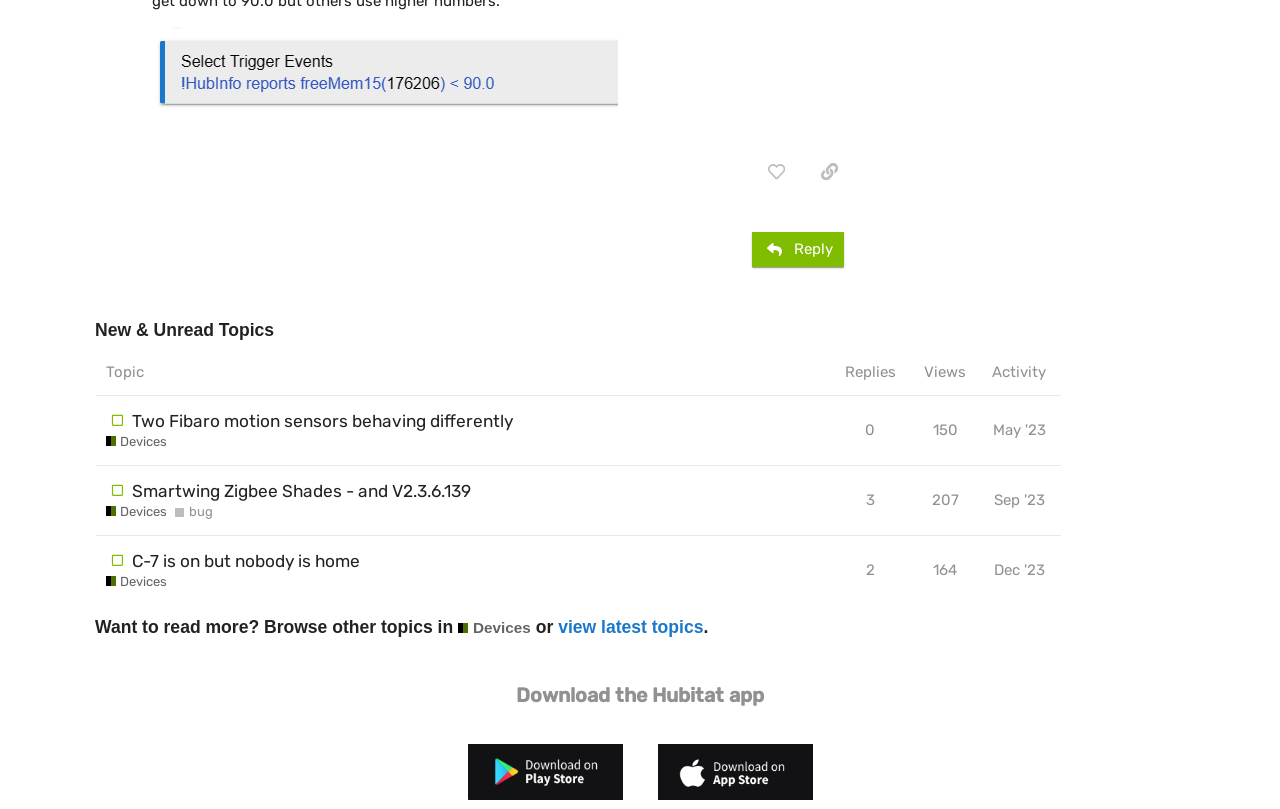Determine the bounding box coordinates of the clickable region to follow the instruction: "reply to this post".

[0.587, 0.286, 0.659, 0.33]